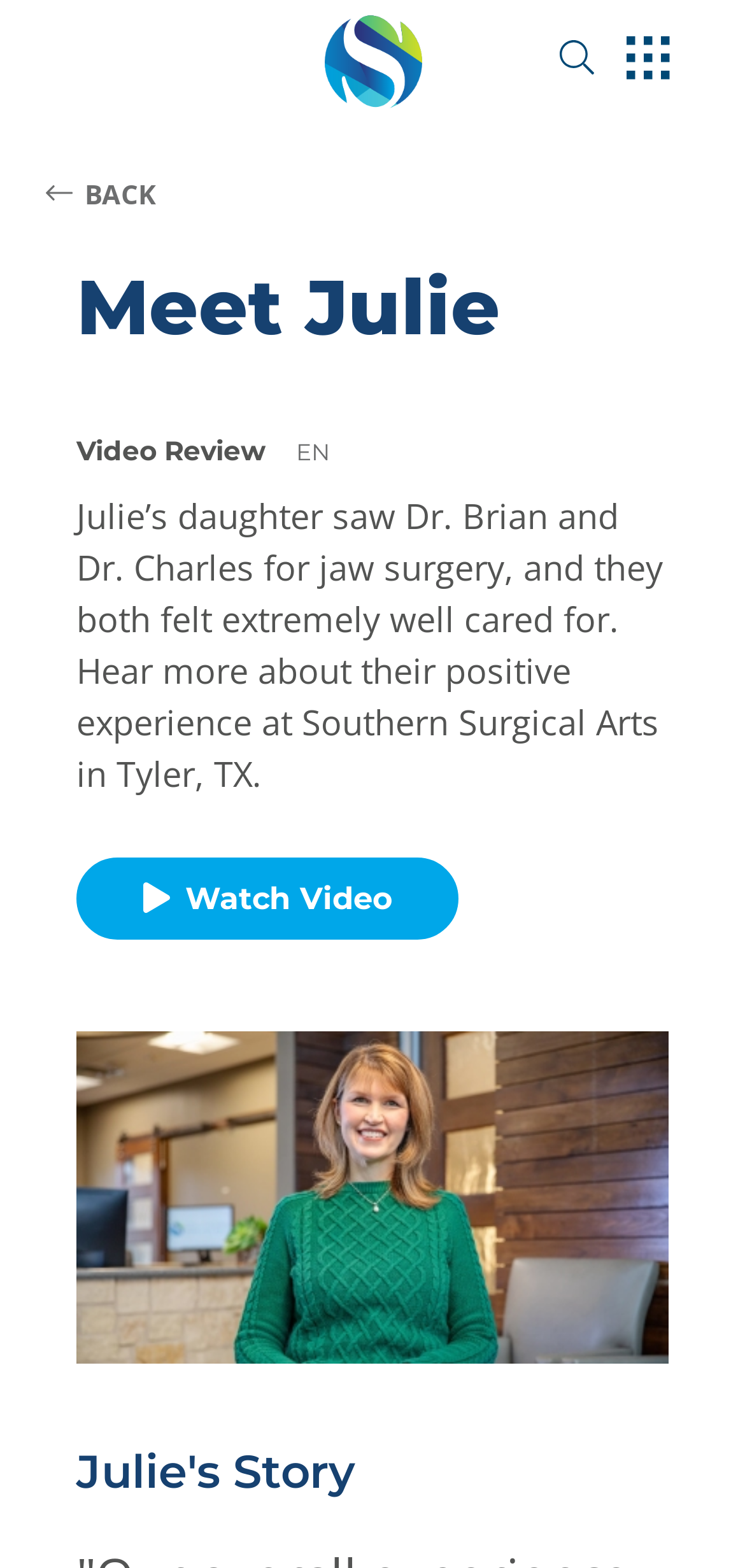Identify the coordinates of the bounding box for the element described below: "parent_node: 01 aria-label="open hamburger menu"". Return the coordinates as four float numbers between 0 and 1: [left, top, right, bottom].

[0.833, 0.022, 0.908, 0.058]